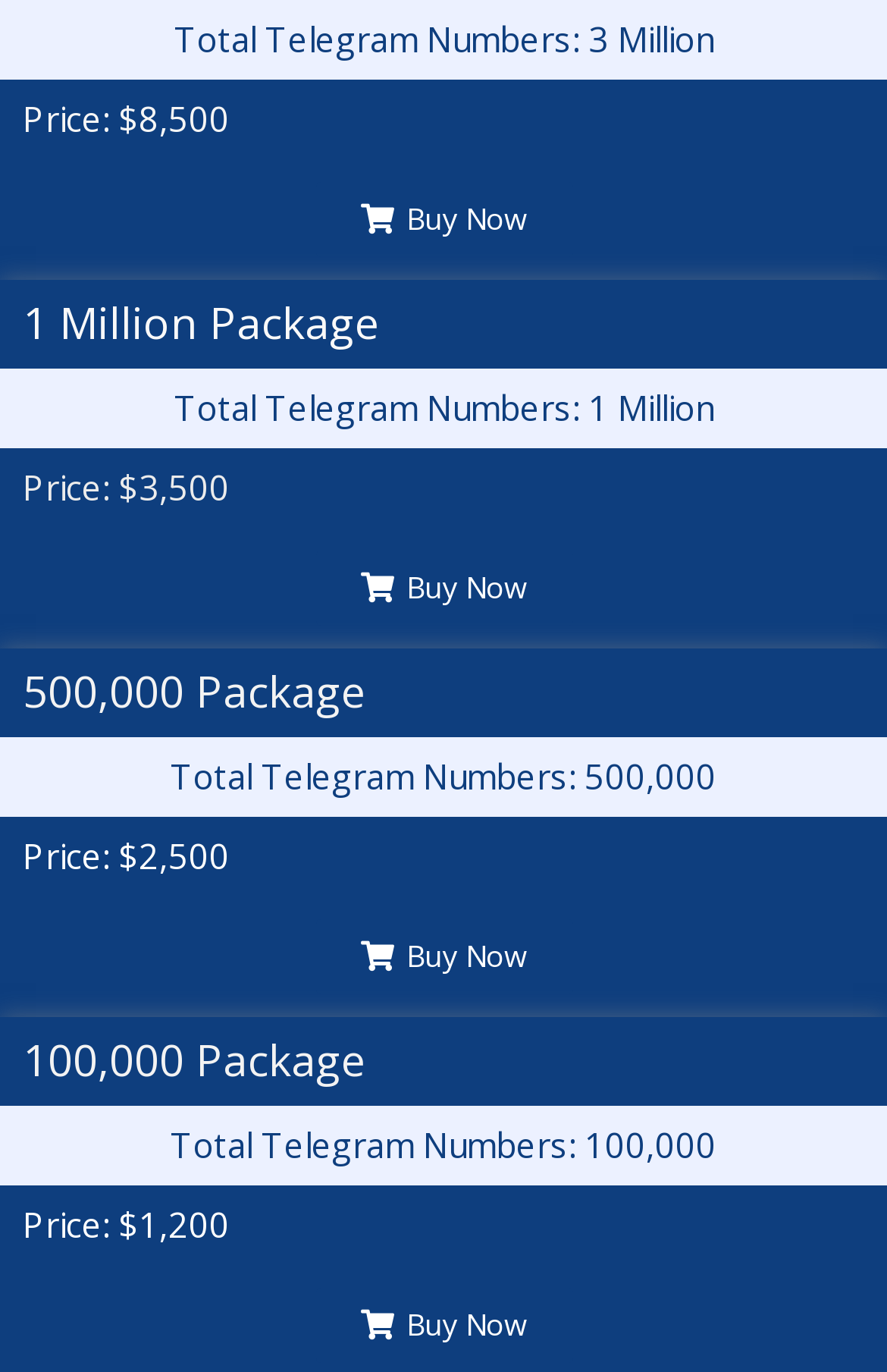Carefully observe the image and respond to the question with a detailed answer:
How many packages are available on the webpage?

I counted the number of packages listed on the webpage and found four packages: 3 Million, 1 Million, 500,000, and 100,000.